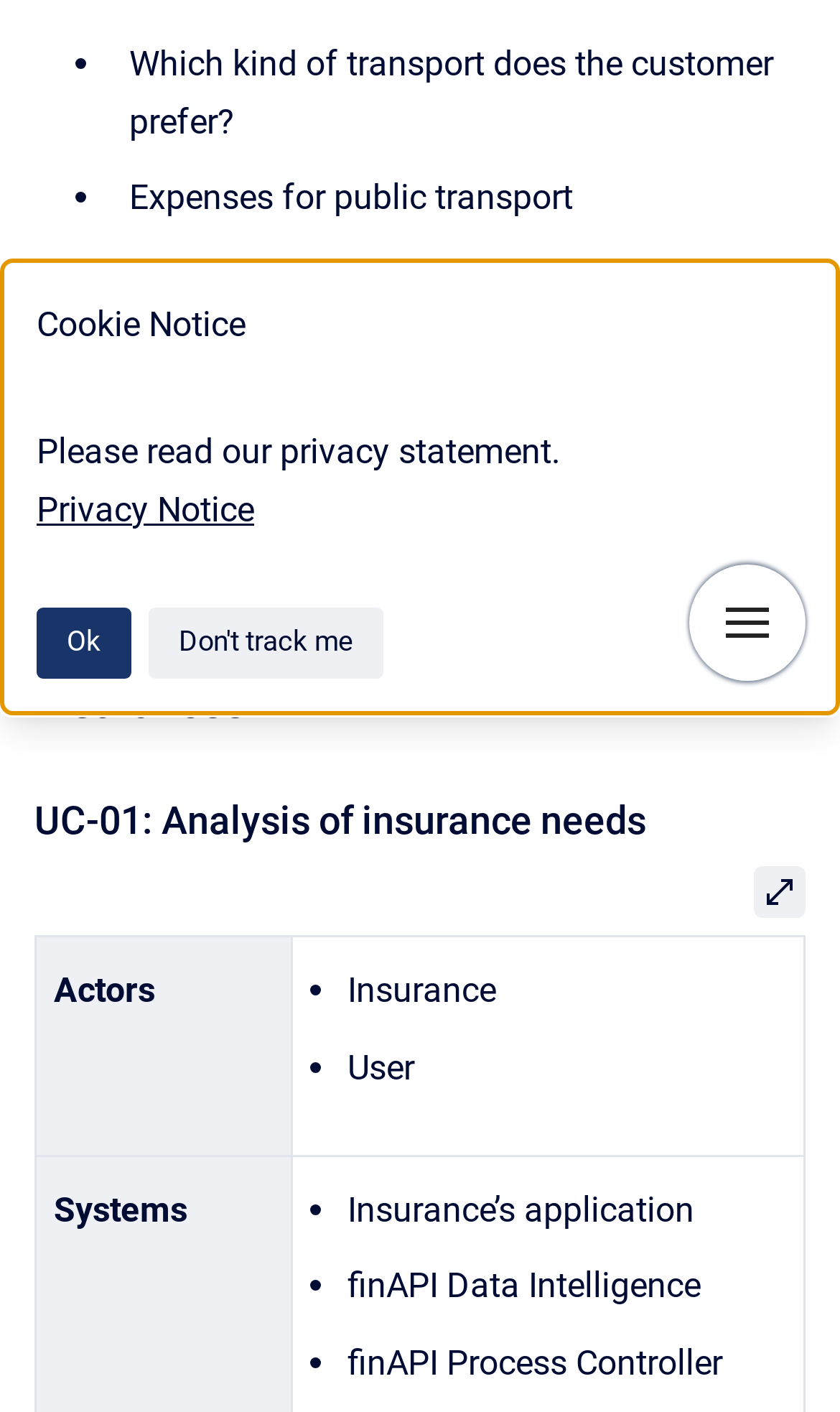Highlight the bounding box of the UI element that corresponds to this description: "Menu".

None